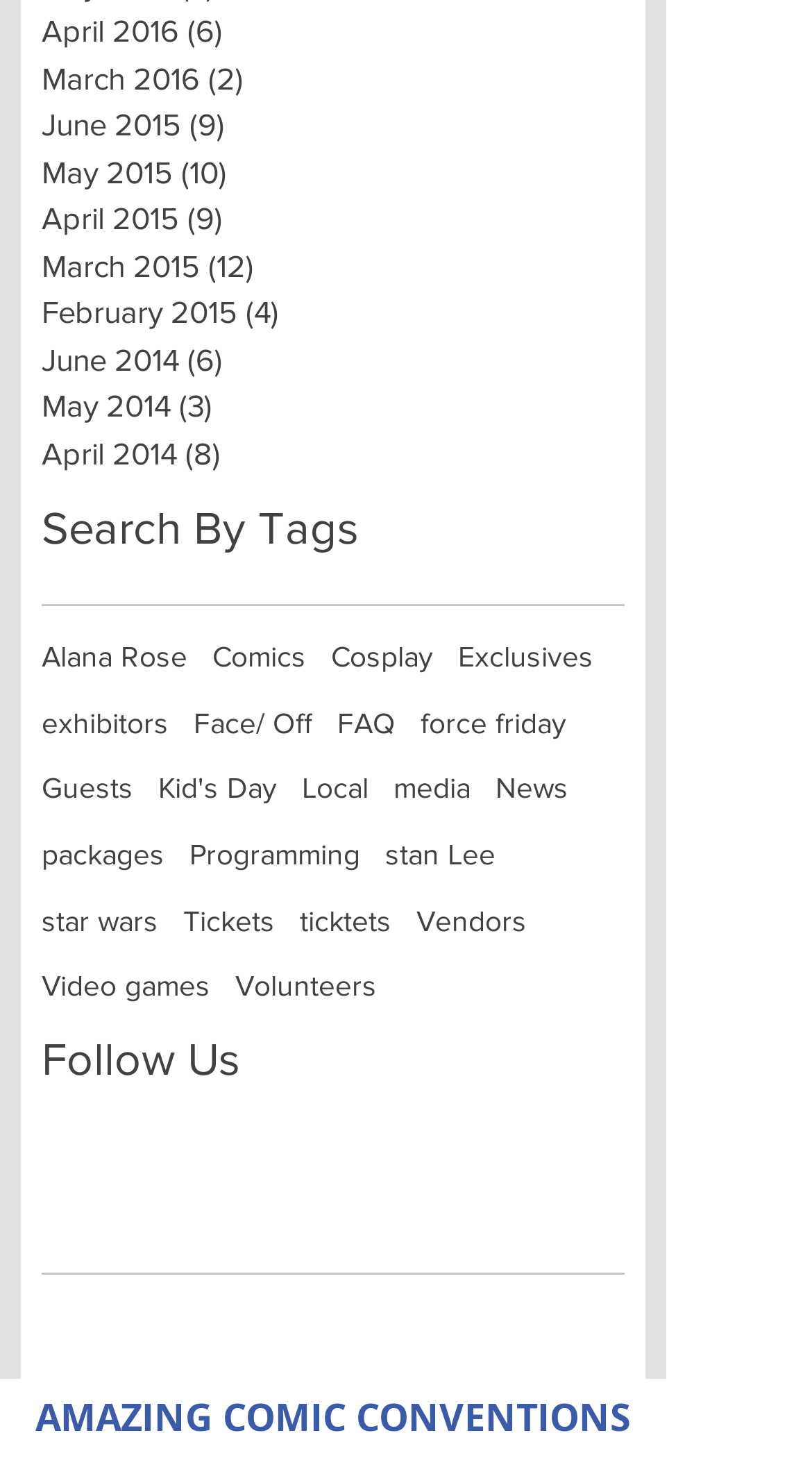Locate the coordinates of the bounding box for the clickable region that fulfills this instruction: "View posts from April 2016".

[0.051, 0.006, 0.769, 0.038]